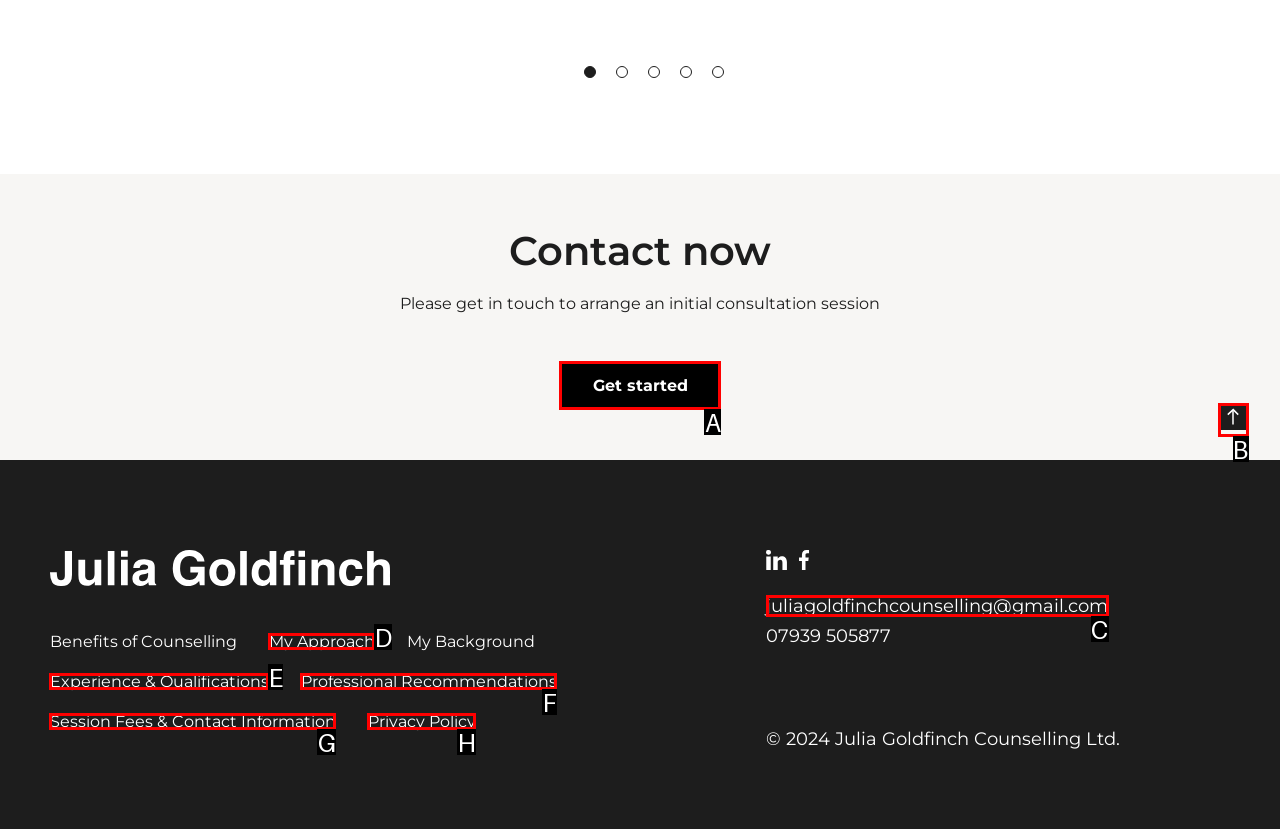Find the correct option to complete this instruction: Send an email to juliagoldfinchcounselling@gmail.com. Reply with the corresponding letter.

C